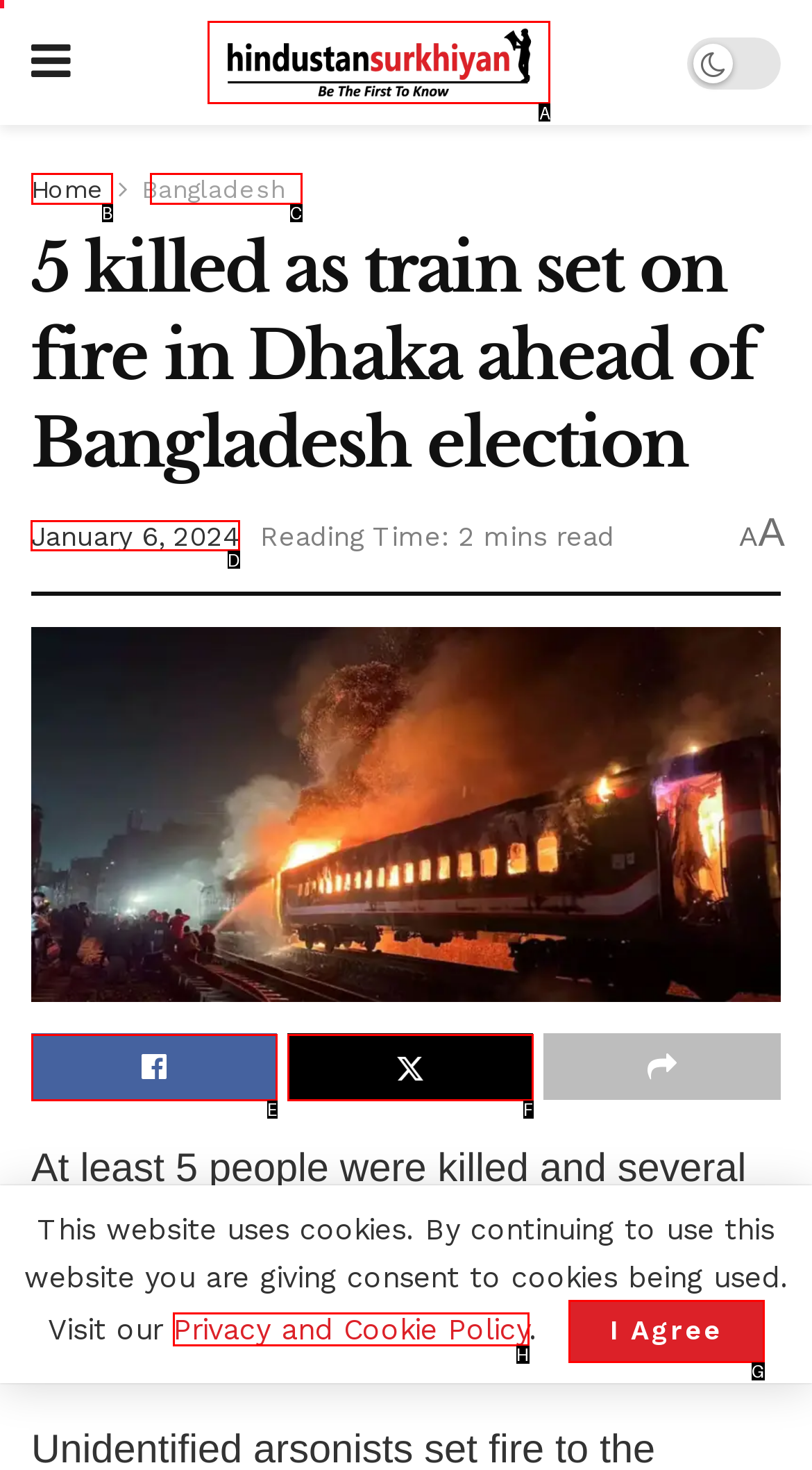Identify the letter of the UI element needed to carry out the task: visit the page of January 6, 2024
Reply with the letter of the chosen option.

D